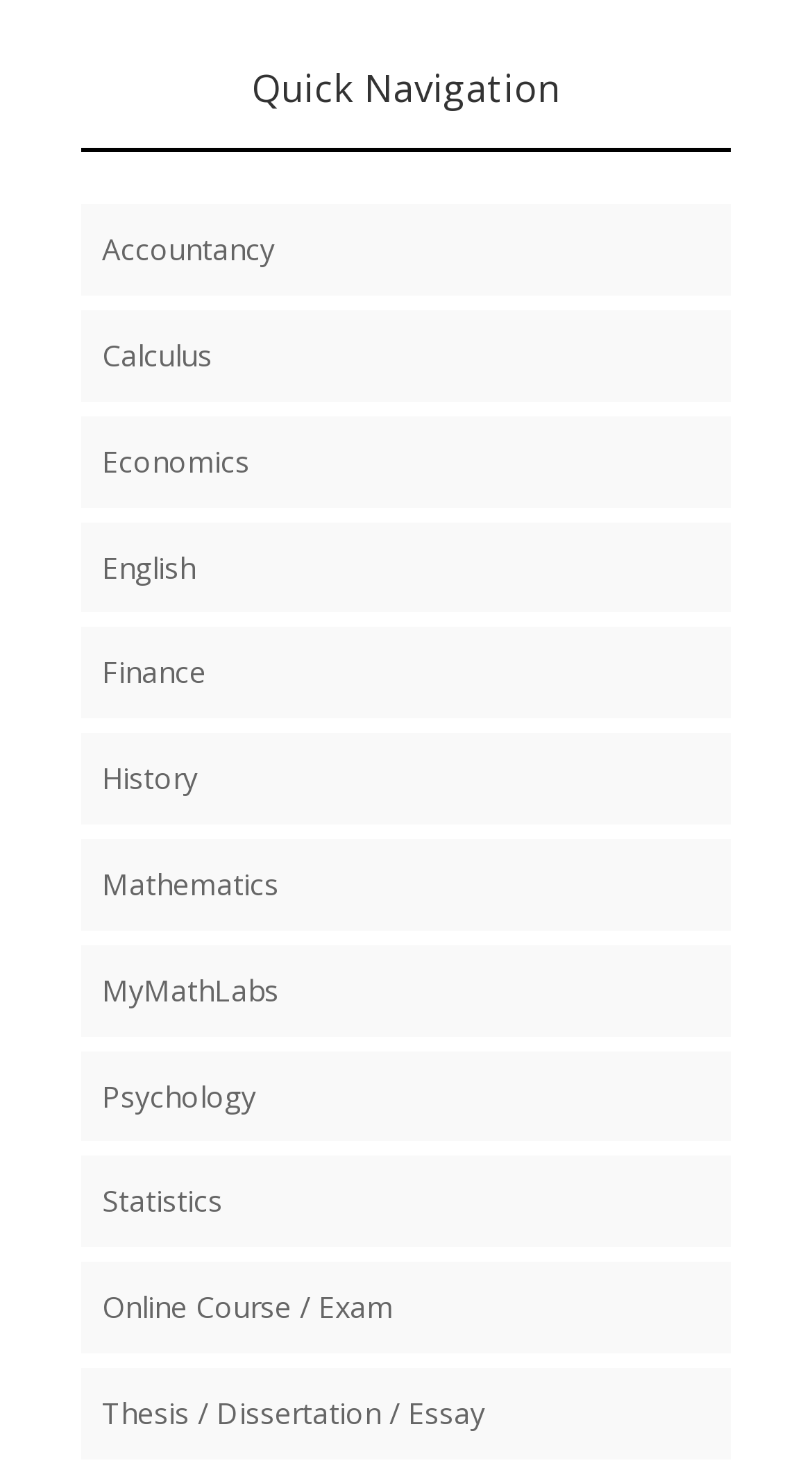Give a one-word or one-phrase response to the question:
What is the last subject listed?

Thesis / Dissertation / Essay